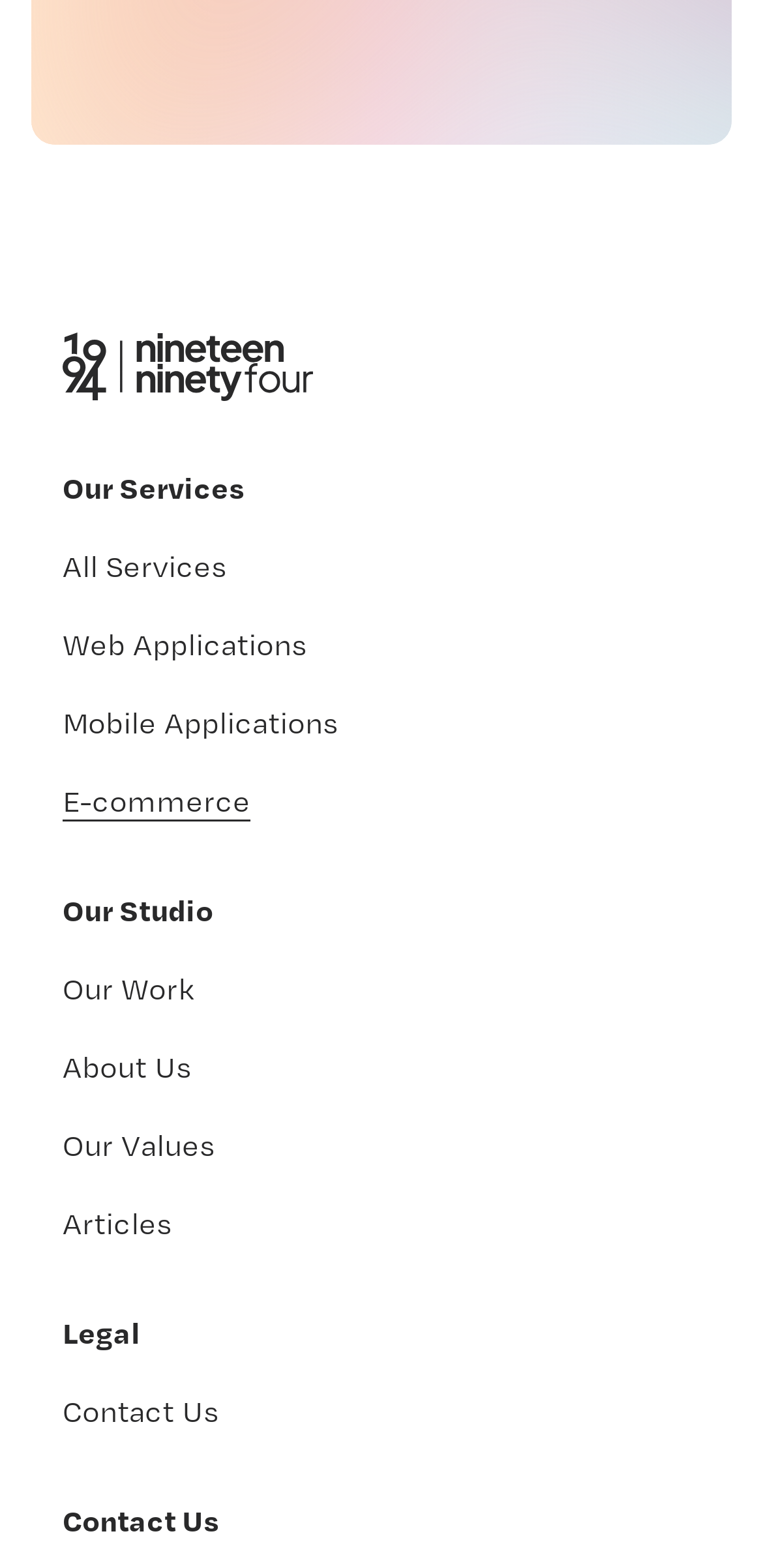Provide the bounding box coordinates of the HTML element this sentence describes: "1994 | Nineteen Ninety-Four".

[0.082, 0.213, 0.697, 0.256]